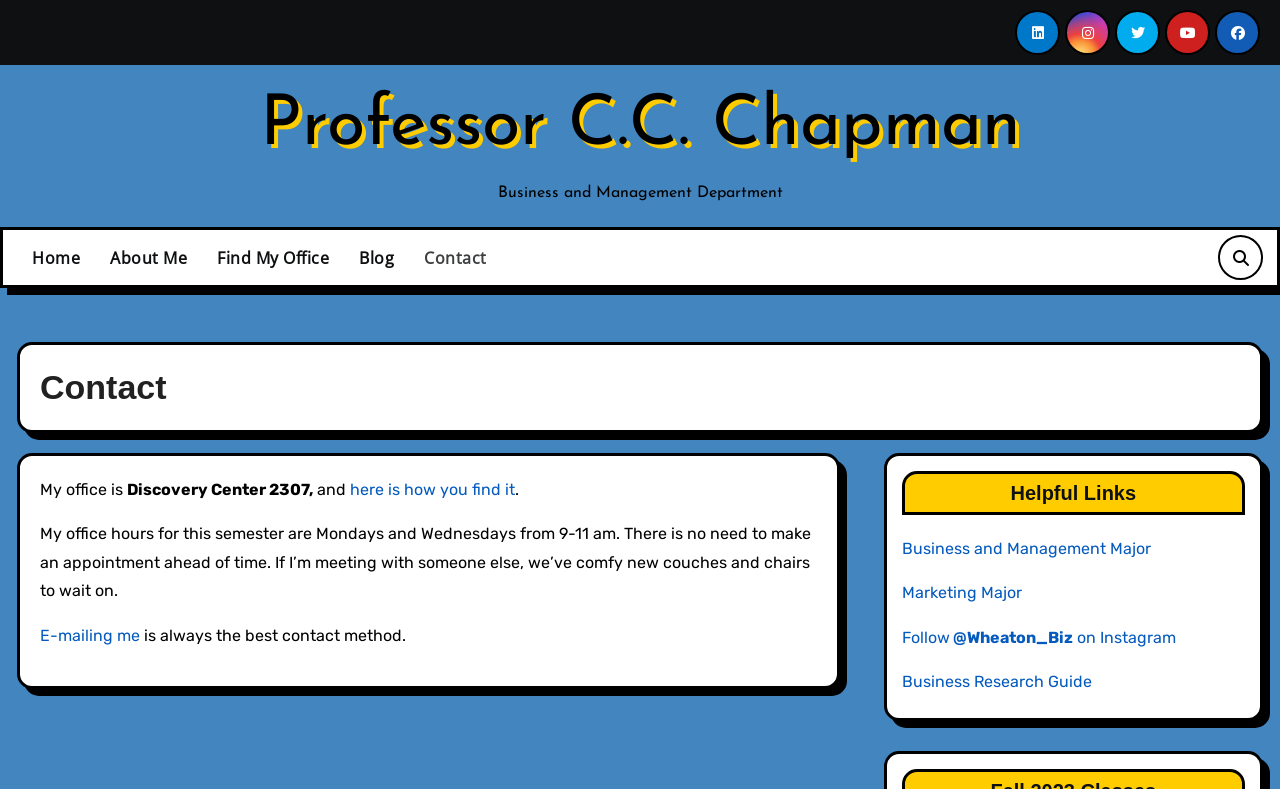Could you determine the bounding box coordinates of the clickable element to complete the instruction: "Find the office location"? Provide the coordinates as four float numbers between 0 and 1, i.e., [left, top, right, bottom].

[0.273, 0.608, 0.402, 0.632]